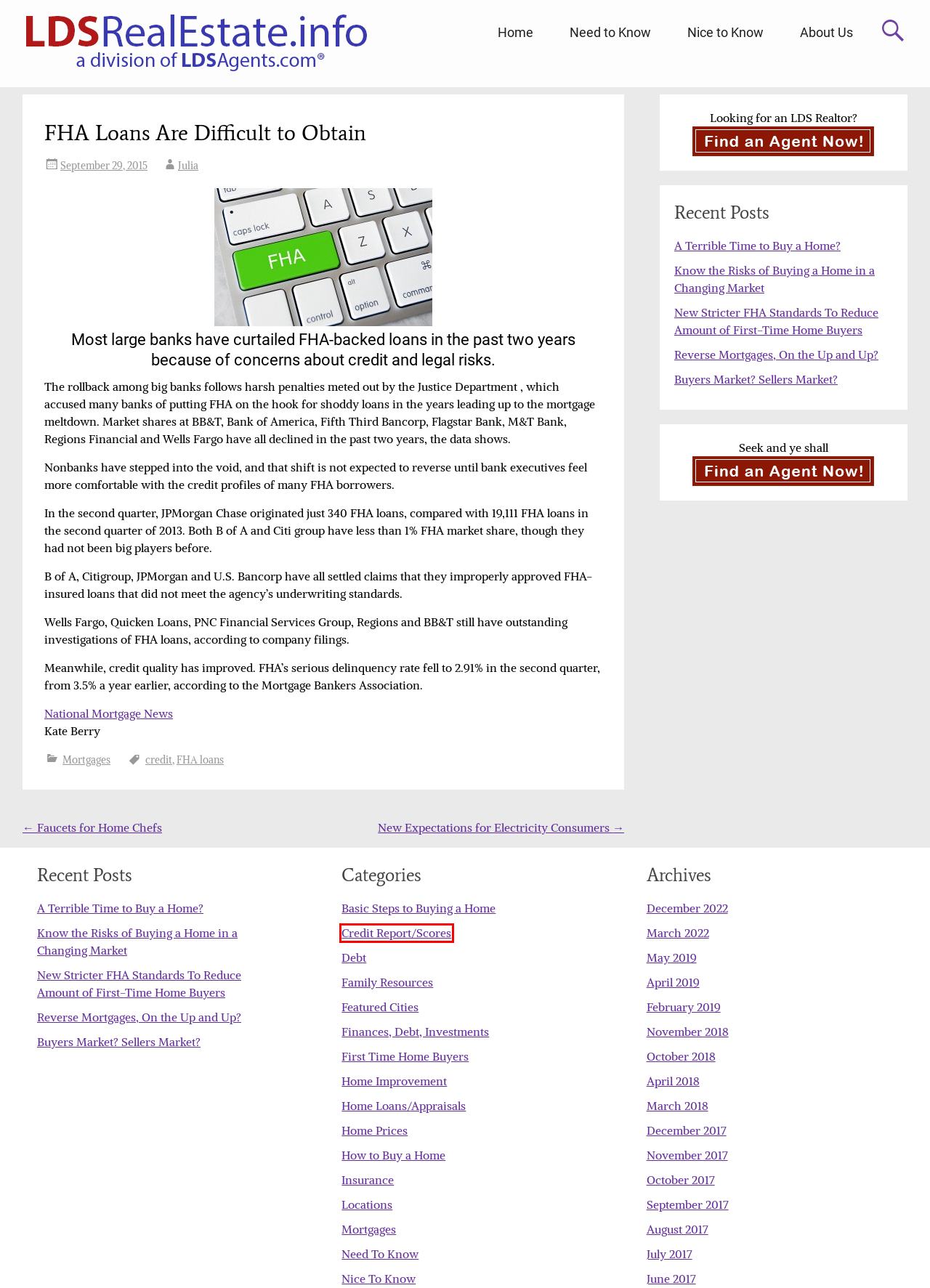With the provided screenshot showing a webpage and a red bounding box, determine which webpage description best fits the new page that appears after clicking the element inside the red box. Here are the options:
A. Home Loans/Appraisals Archives - LDSRealEstate.info
B. Need To Know Archives - LDSRealEstate.info
C. Mortgages Archives - LDSRealEstate.info
D. Home Improvement Archives - LDSRealEstate.info
E. Credit Report/Scores Archives - LDSRealEstate.info
F. Reverse Mortgages, On the Up and Up? - LDSRealEstate.info
G. April 2018 - LDSRealEstate.info
H. Family Resources Archives - LDSRealEstate.info

E